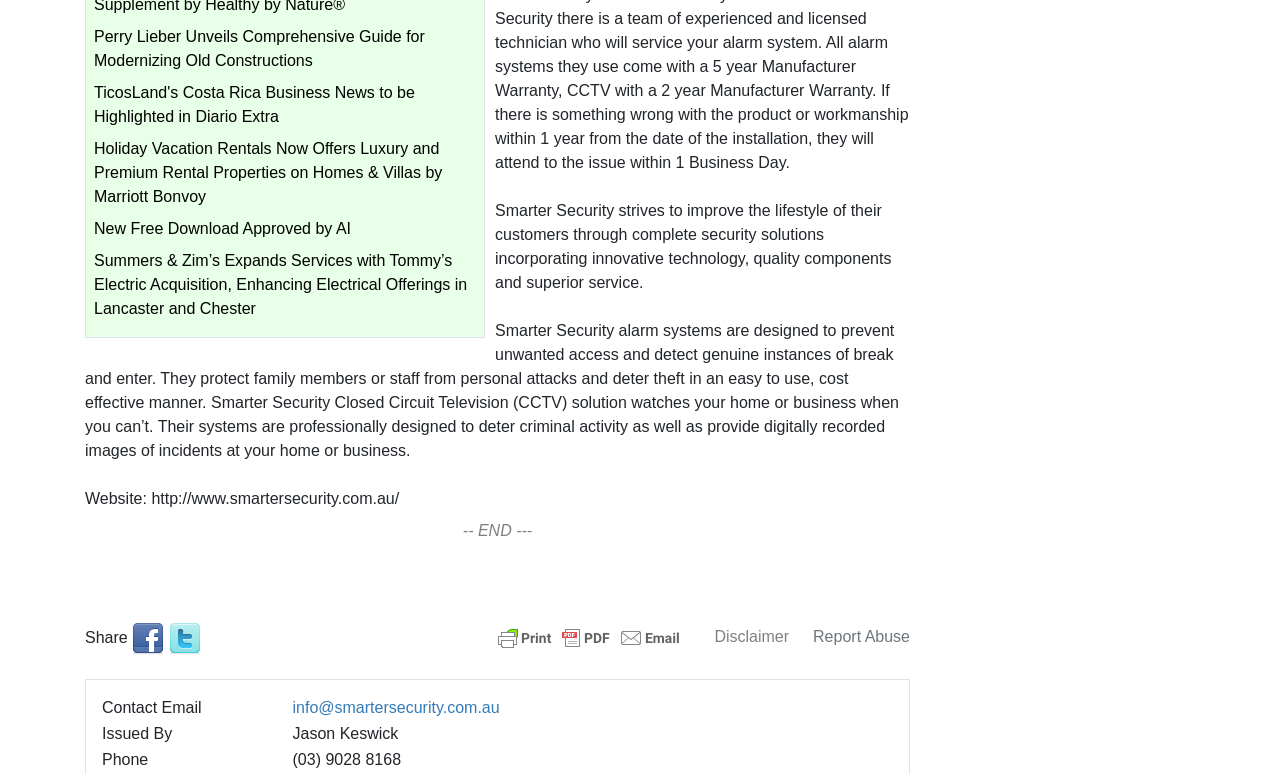Find and provide the bounding box coordinates for the UI element described with: "Translate from English to Spanish".

[0.066, 0.635, 0.254, 0.657]